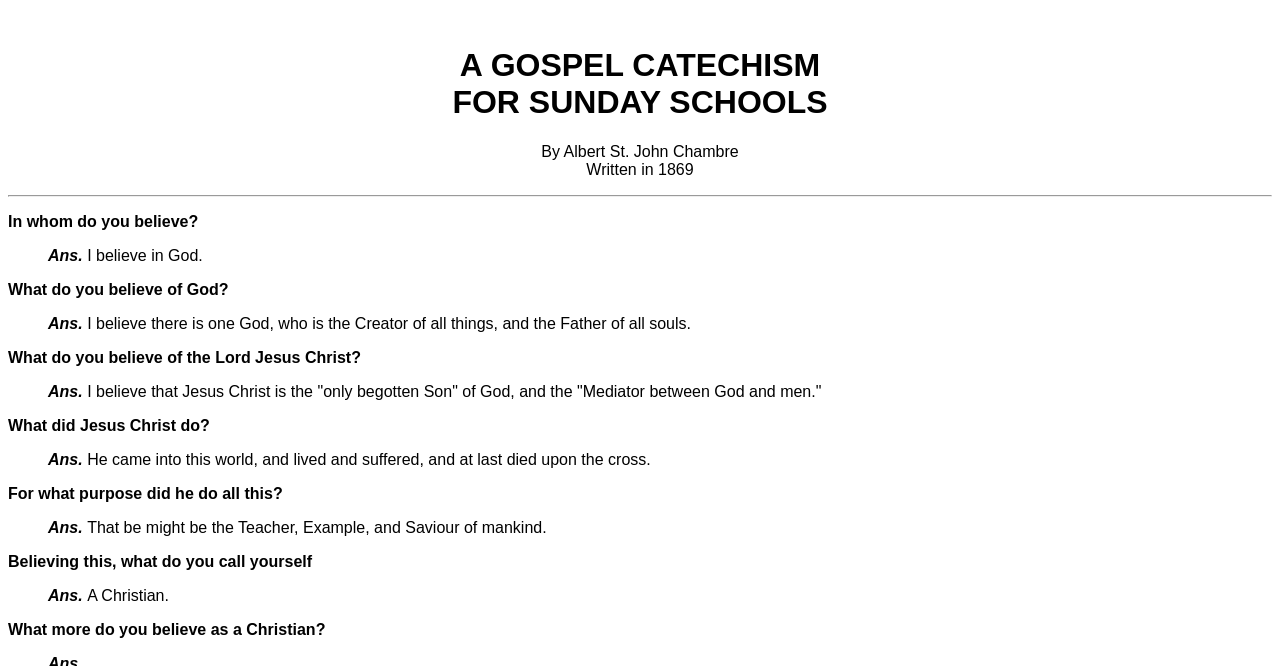Answer the following query with a single word or phrase:
Who wrote the Gospel Catechism?

Albert St. John Chambre